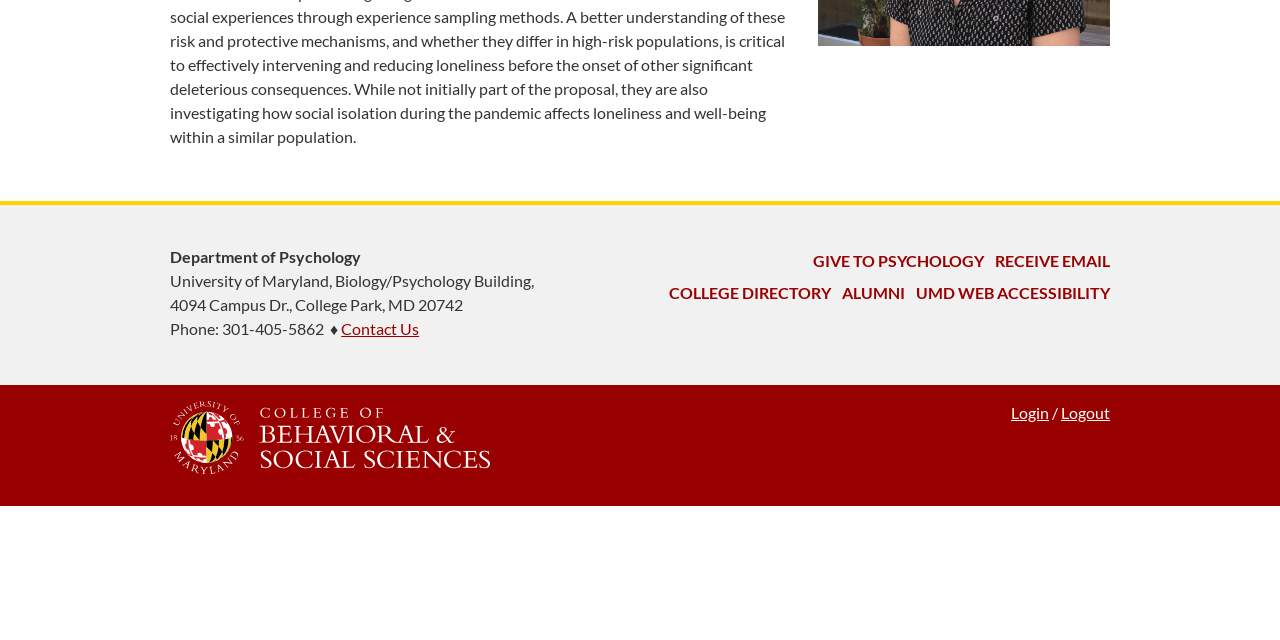Determine the bounding box coordinates (top-left x, top-left y, bottom-right x, bottom-right y) of the UI element described in the following text: Logout

[0.829, 0.629, 0.867, 0.659]